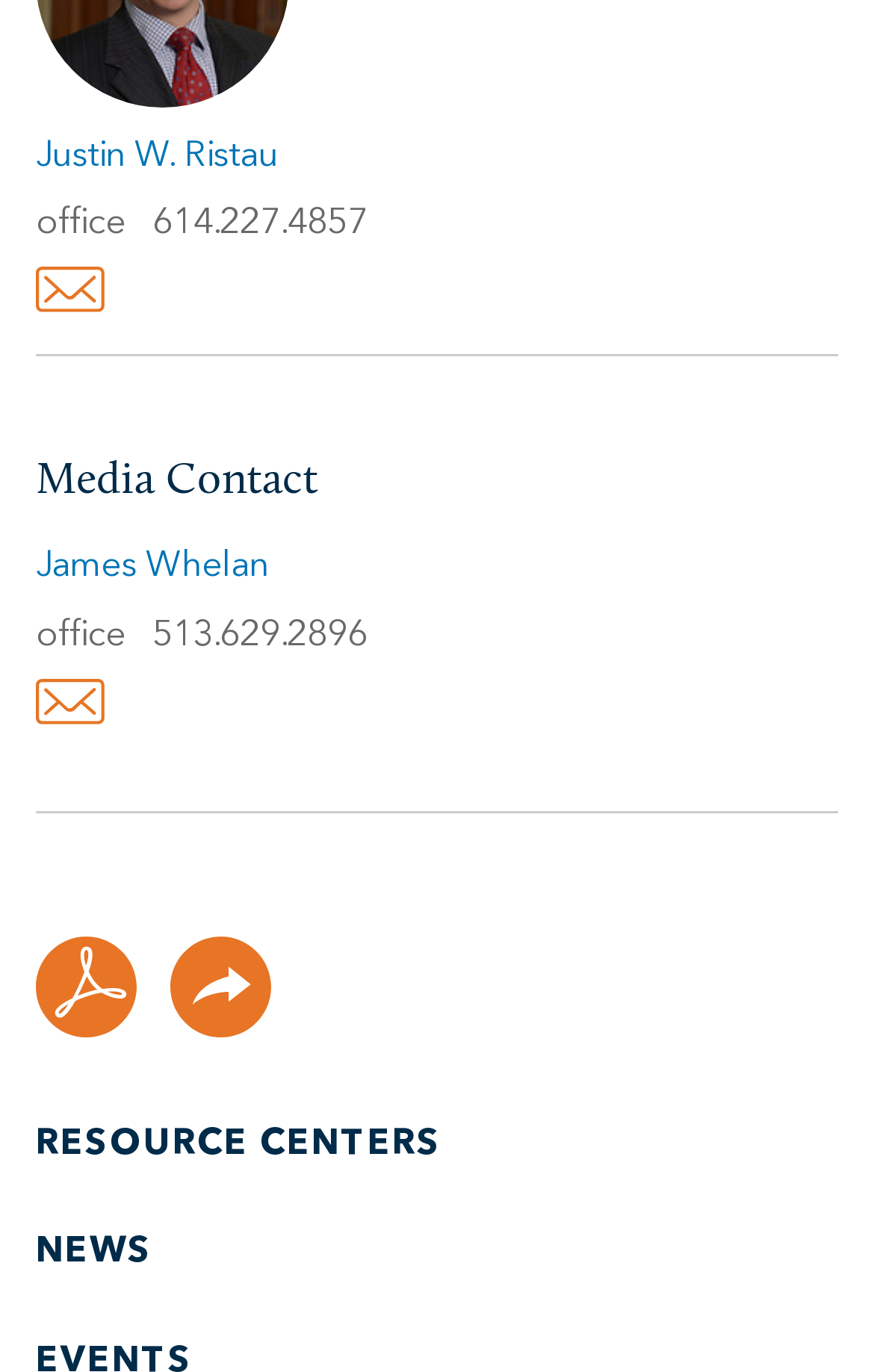What is the purpose of the 'Share' button?
Analyze the screenshot and provide a detailed answer to the question.

Based on the context and the image associated with the 'Share' button, I inferred that its purpose is to allow users to share content, although the exact mechanism is not specified.